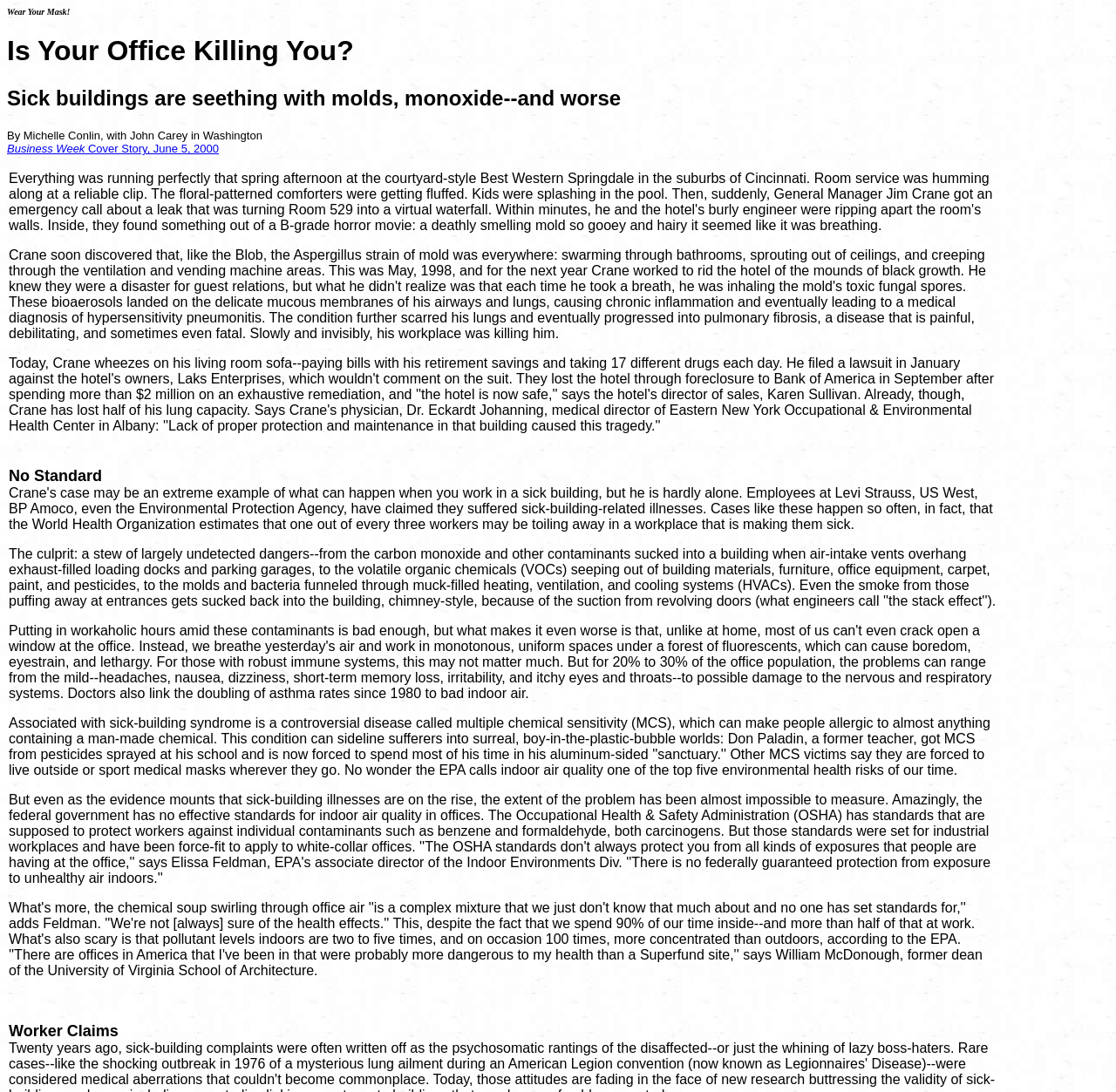Generate the title text from the webpage.

Is Your Office Killing You?